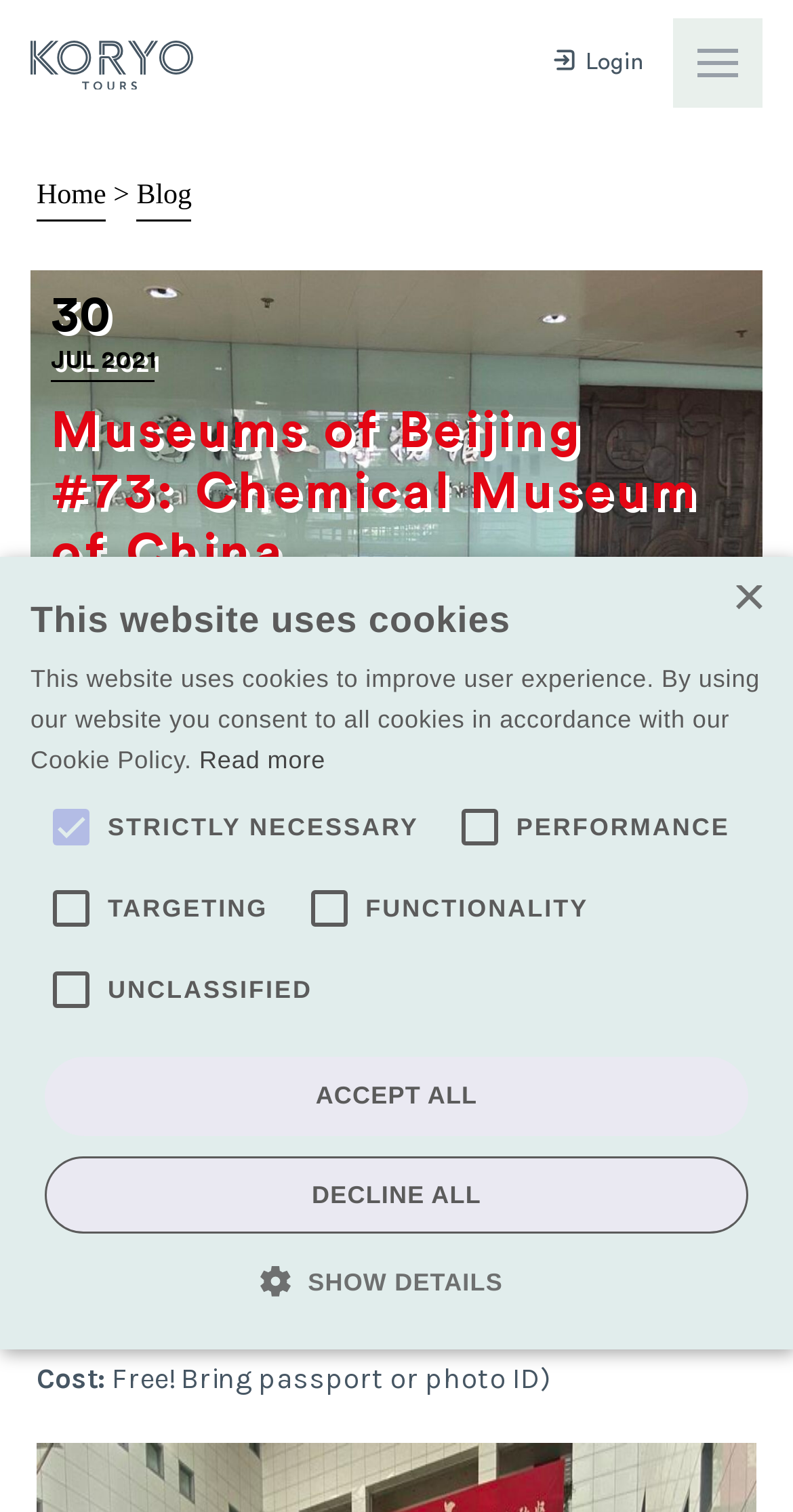Find and indicate the bounding box coordinates of the region you should select to follow the given instruction: "Click the 'Home' link".

[0.046, 0.115, 0.134, 0.147]